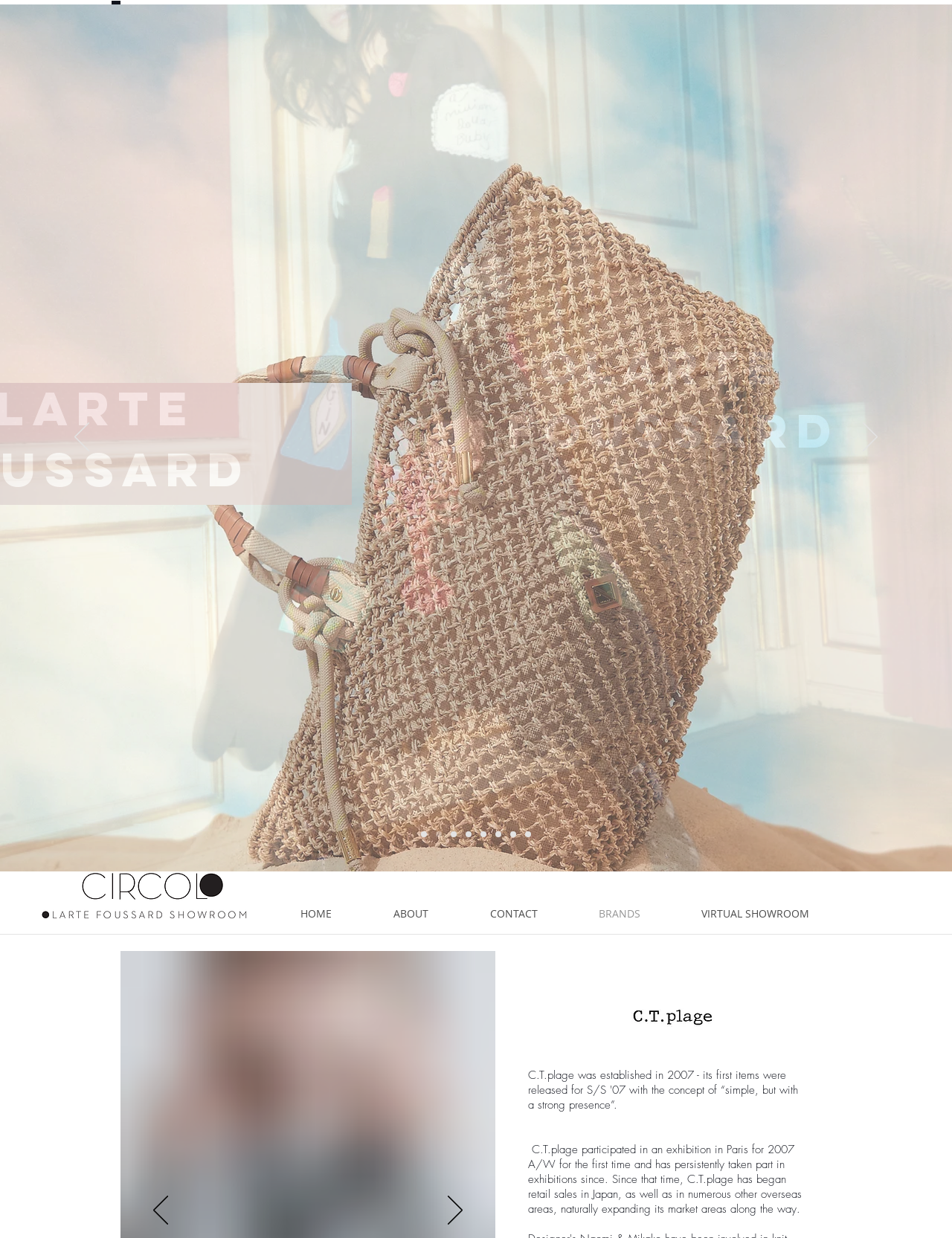Can you specify the bounding box coordinates of the area that needs to be clicked to fulfill the following instruction: "go to previous slide"?

[0.078, 0.341, 0.094, 0.366]